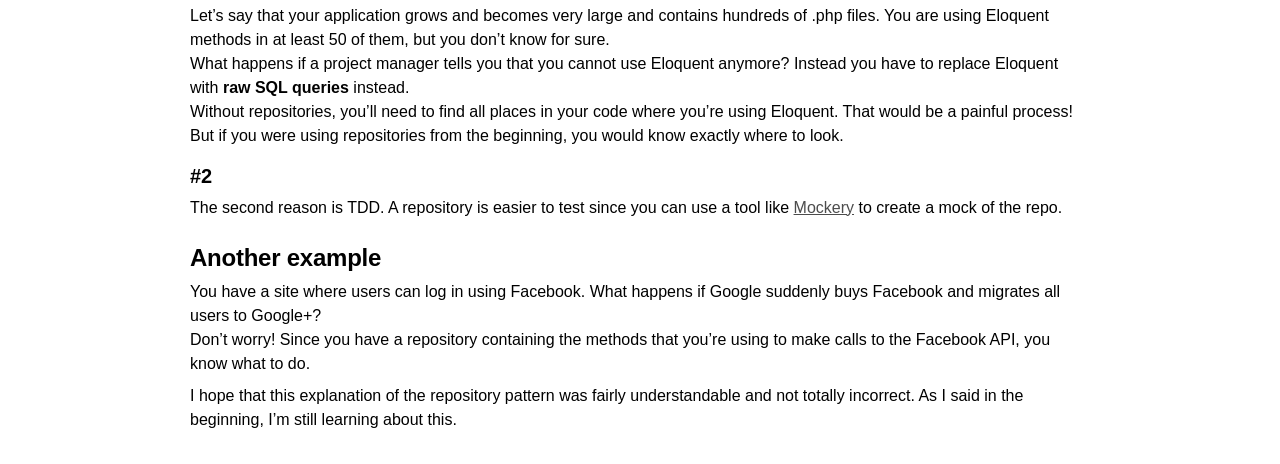Use a single word or phrase to answer the question: 
What is the advantage of using repositories in terms of testing?

Easier to test